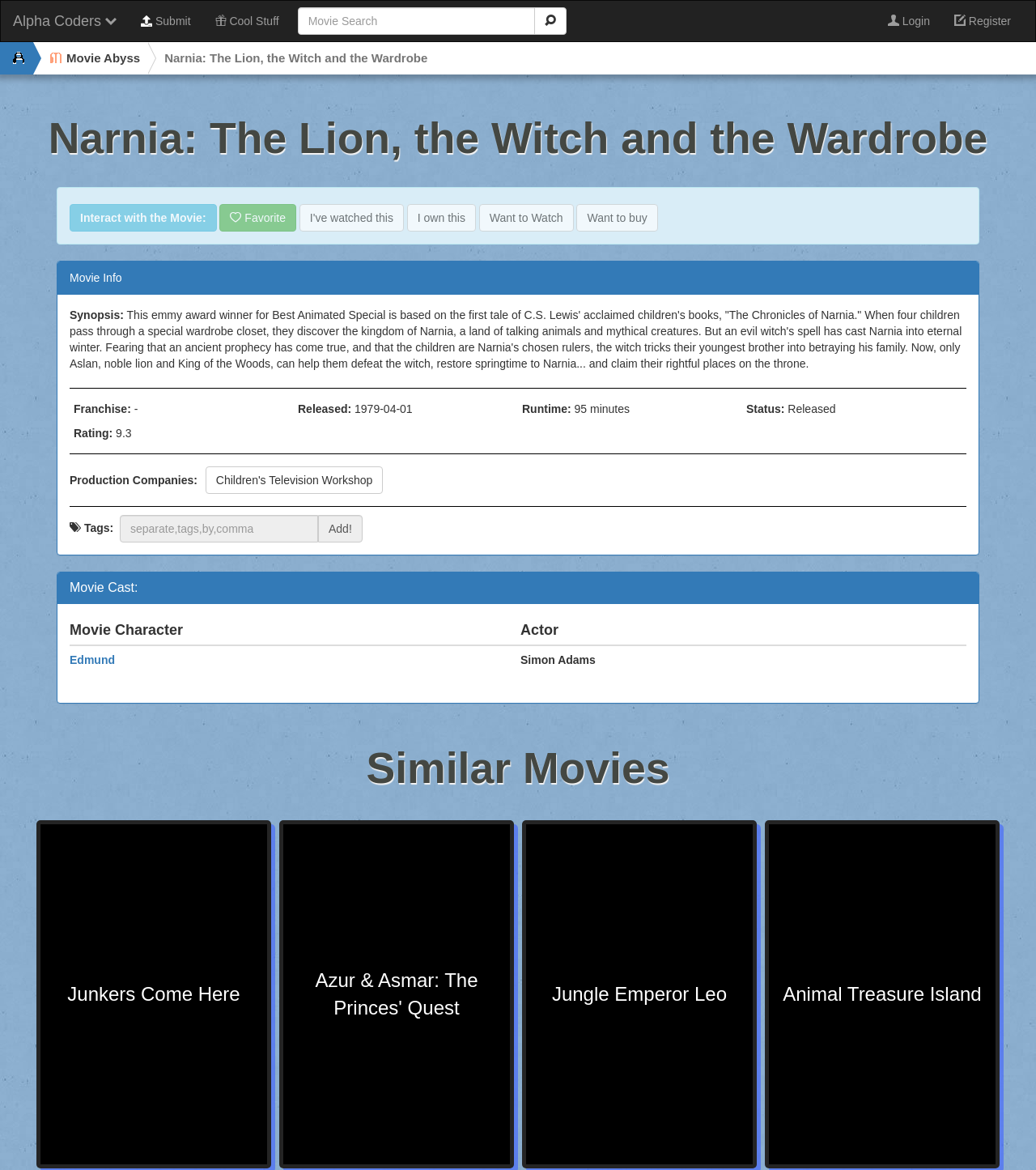Determine which piece of text is the heading of the webpage and provide it.

Narnia: The Lion, the Witch and the Wardrobe